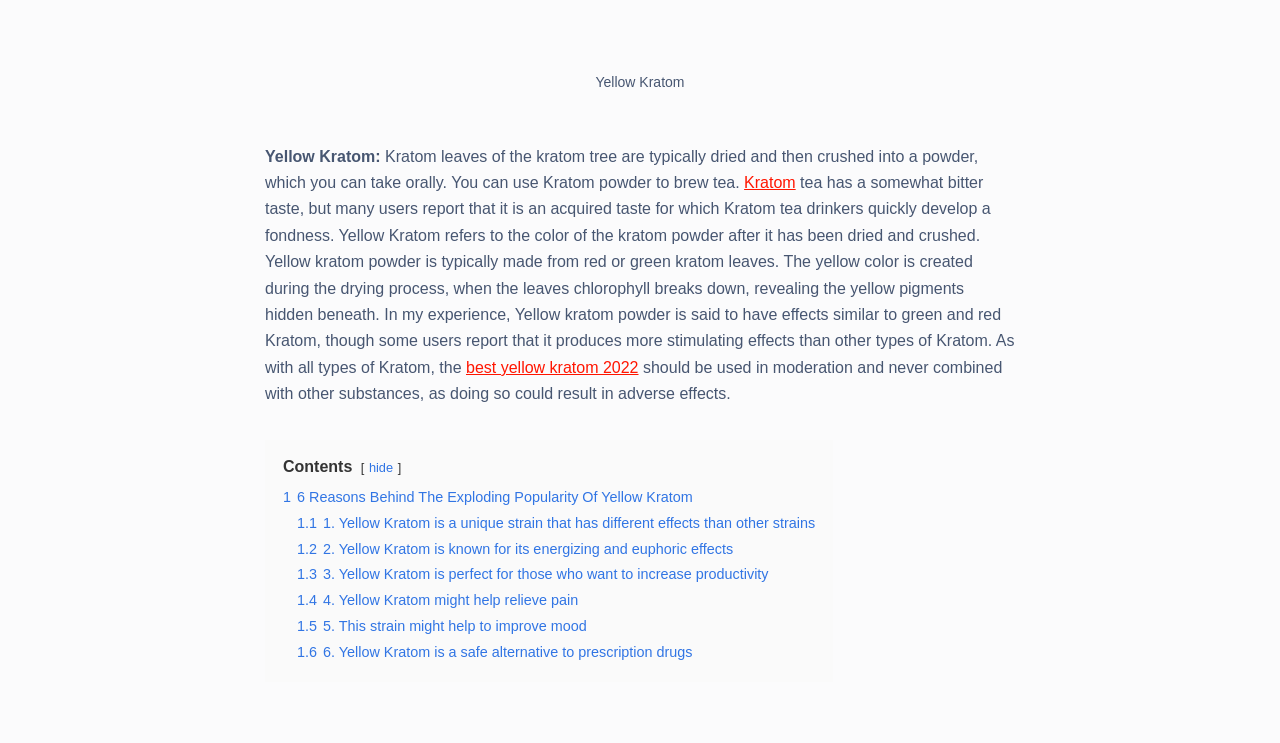Kindly determine the bounding box coordinates for the clickable area to achieve the given instruction: "Read about the effects of Yellow Kratom powder".

[0.207, 0.234, 0.793, 0.506]